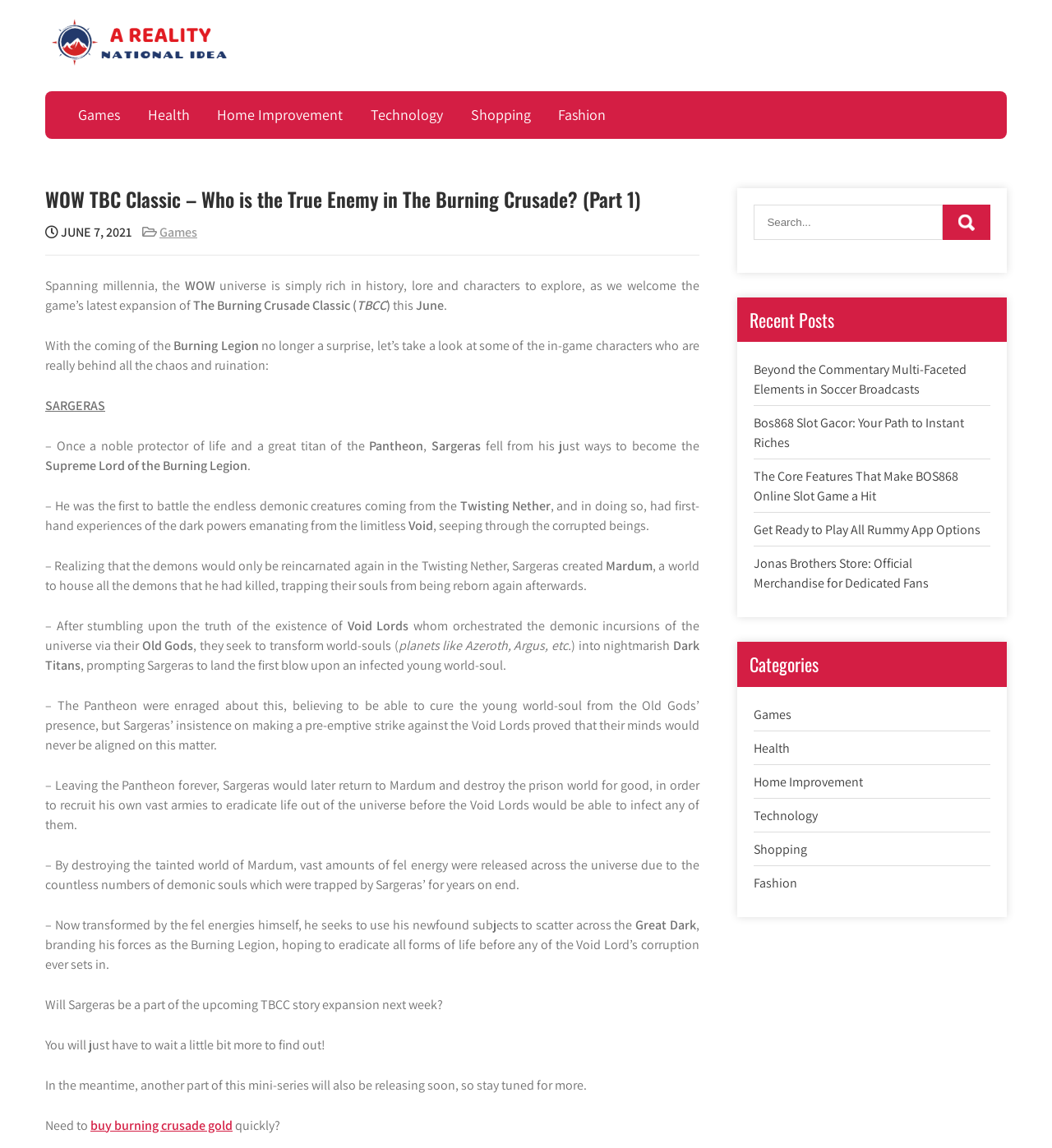Please provide the bounding box coordinates in the format (top-left x, top-left y, bottom-right x, bottom-right y). Remember, all values are floating point numbers between 0 and 1. What is the bounding box coordinate of the region described as: Games

[0.152, 0.194, 0.188, 0.209]